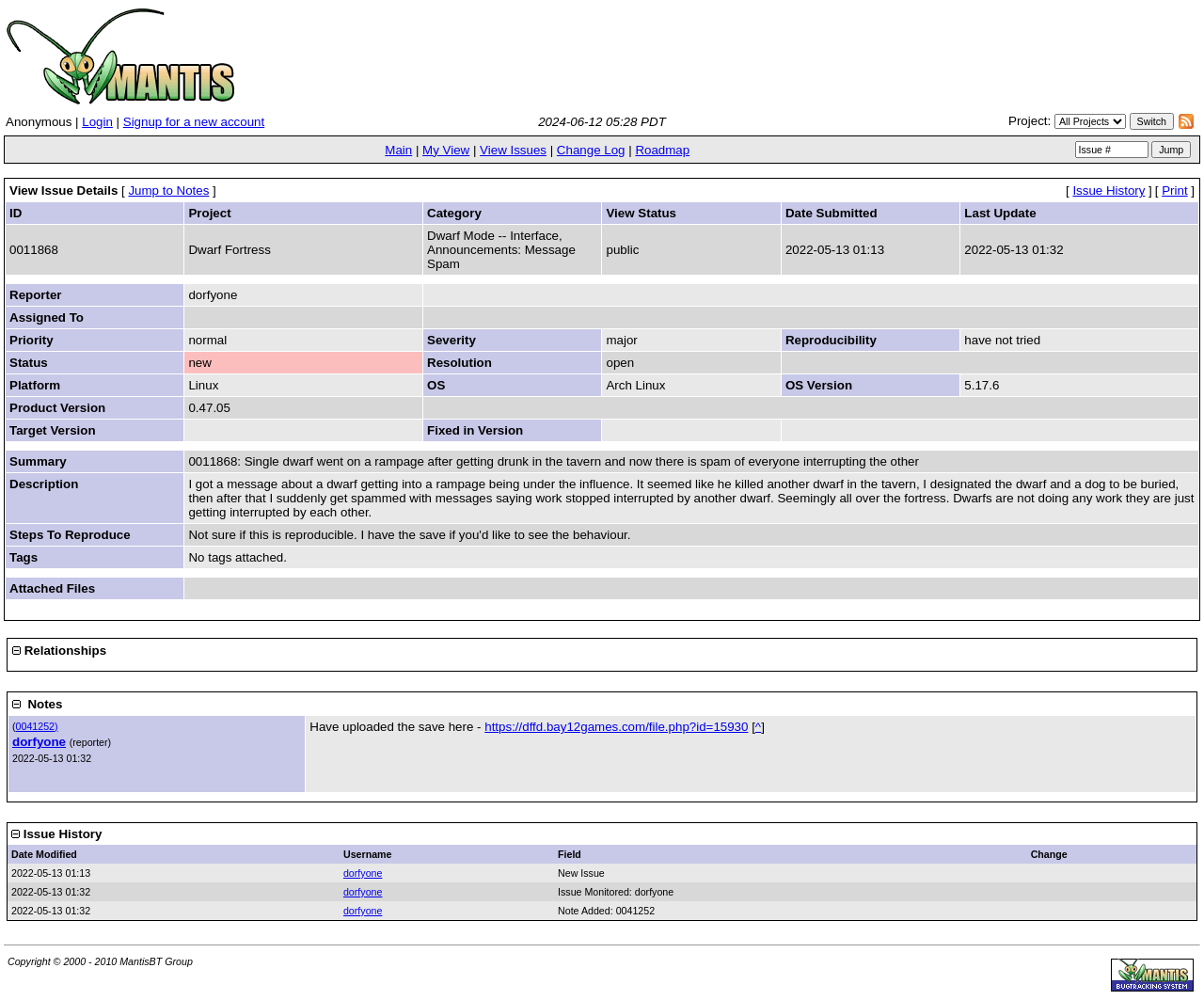Using the information in the image, give a detailed answer to the following question: What is the product version of the issue?

The product version can be found in the table row with the issue details, where it is listed as '0.47.05' in the 'Product Version' column.